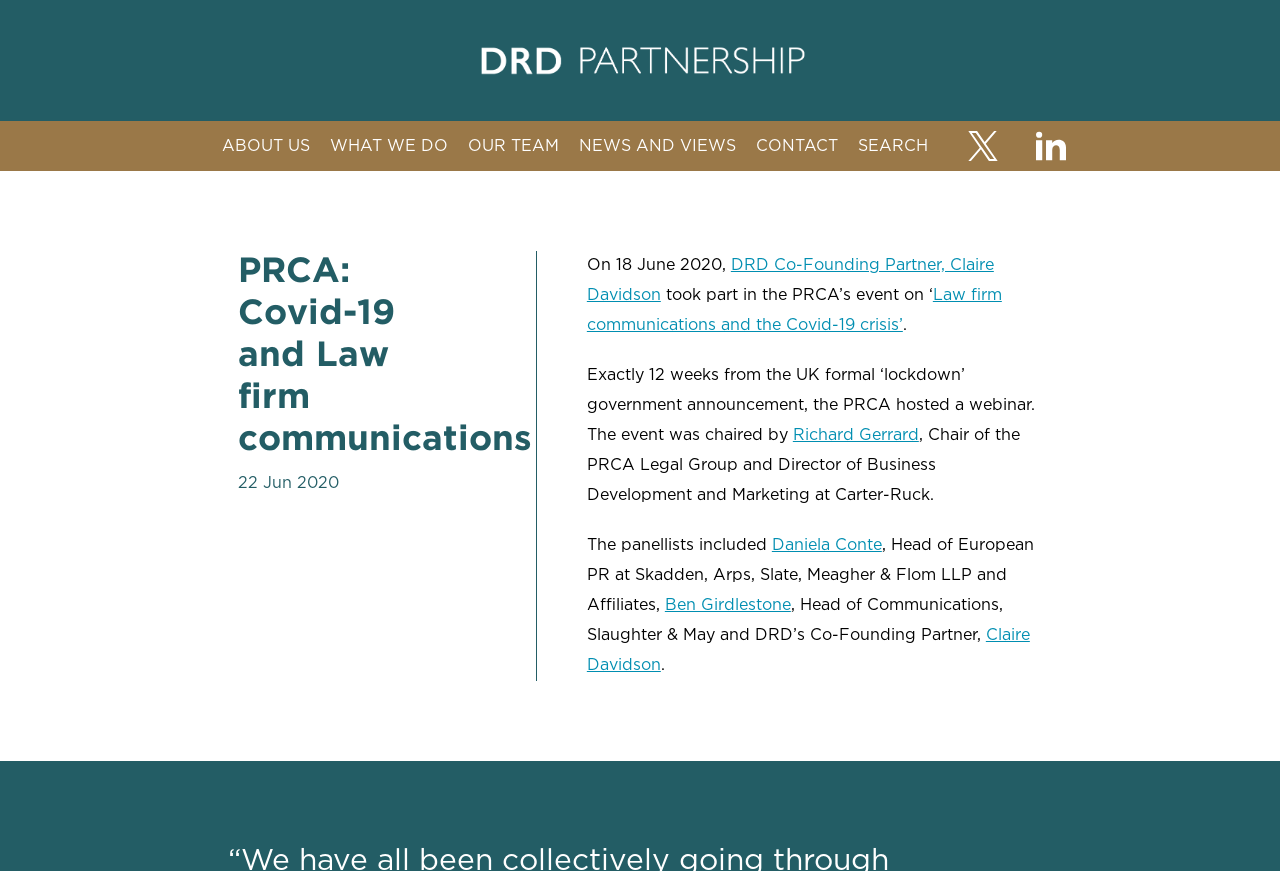Locate the bounding box coordinates of the clickable part needed for the task: "Click 1994".

None